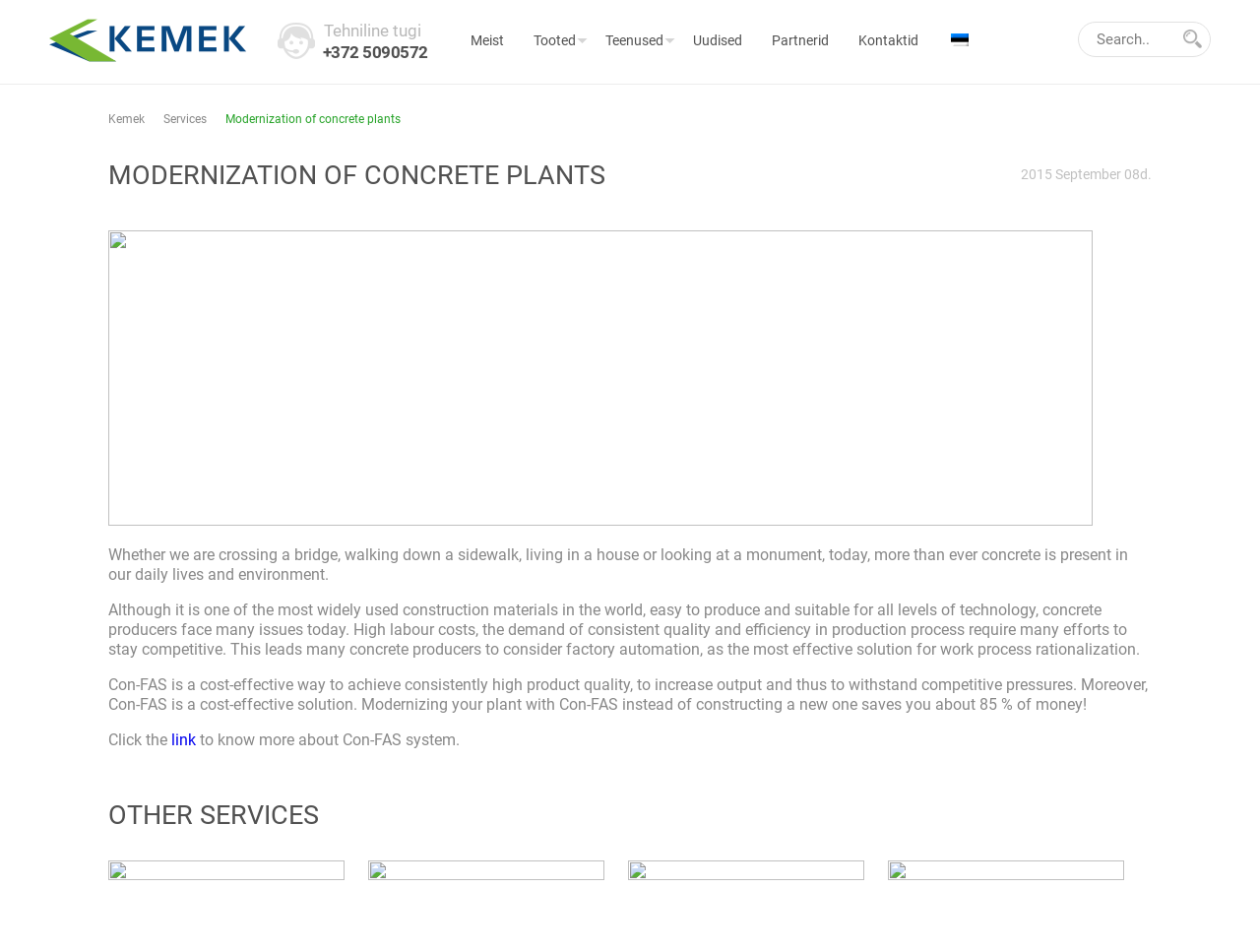Determine the bounding box coordinates of the area to click in order to meet this instruction: "Search for something".

[0.855, 0.023, 0.961, 0.06]